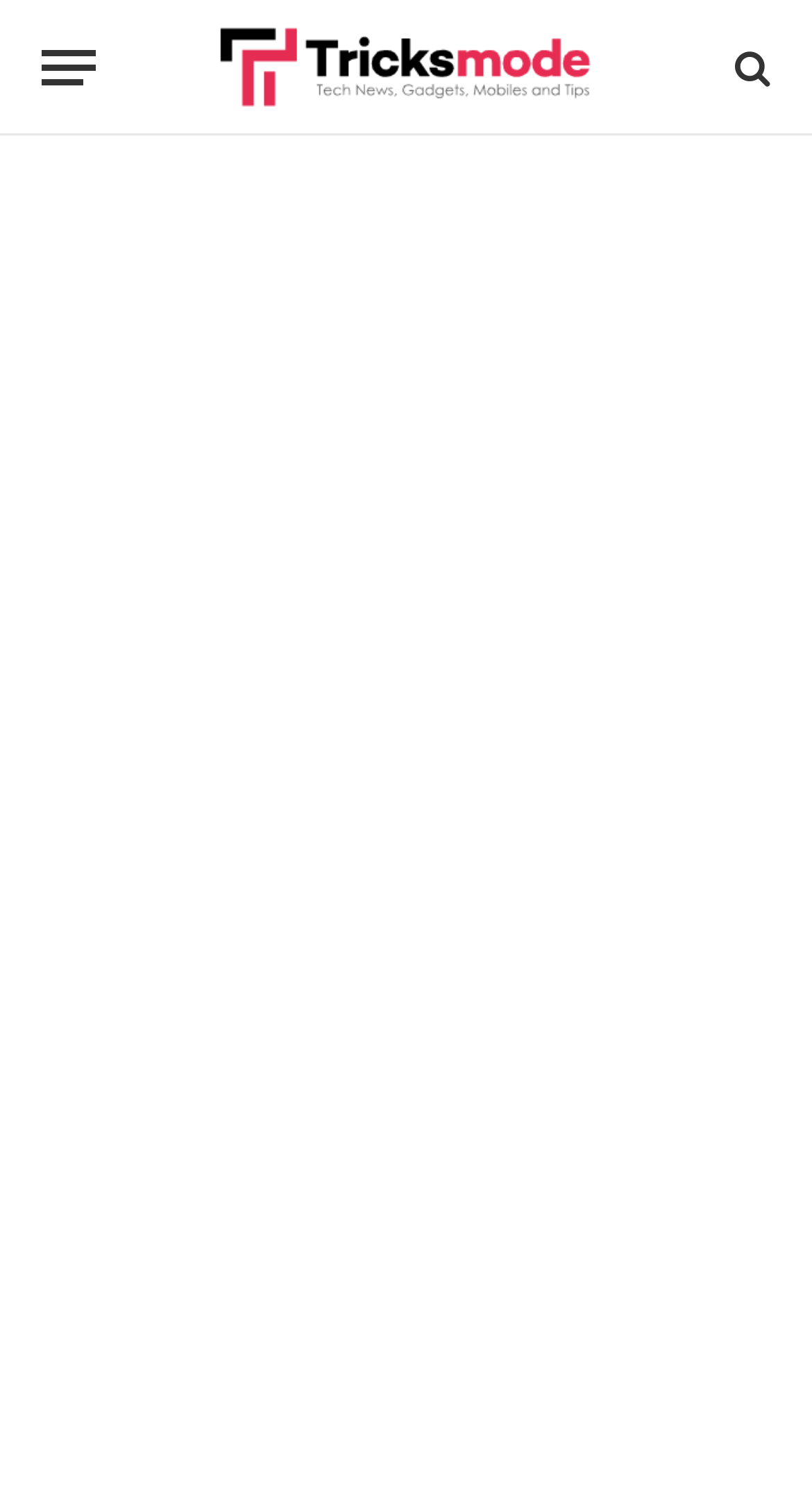Provide the bounding box coordinates for the UI element that is described by this text: "aria-label="Menu"". The coordinates should be in the form of four float numbers between 0 and 1: [left, top, right, bottom].

[0.051, 0.014, 0.118, 0.076]